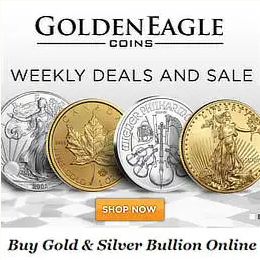Refer to the image and answer the question with as much detail as possible: What is the purpose of the orange button?

The bright orange button at the center of the graphic is a call-to-action, encouraging immediate engagement by inviting viewers to 'SHOP NOW', which implies that its purpose is to direct potential buyers to the company's online store.